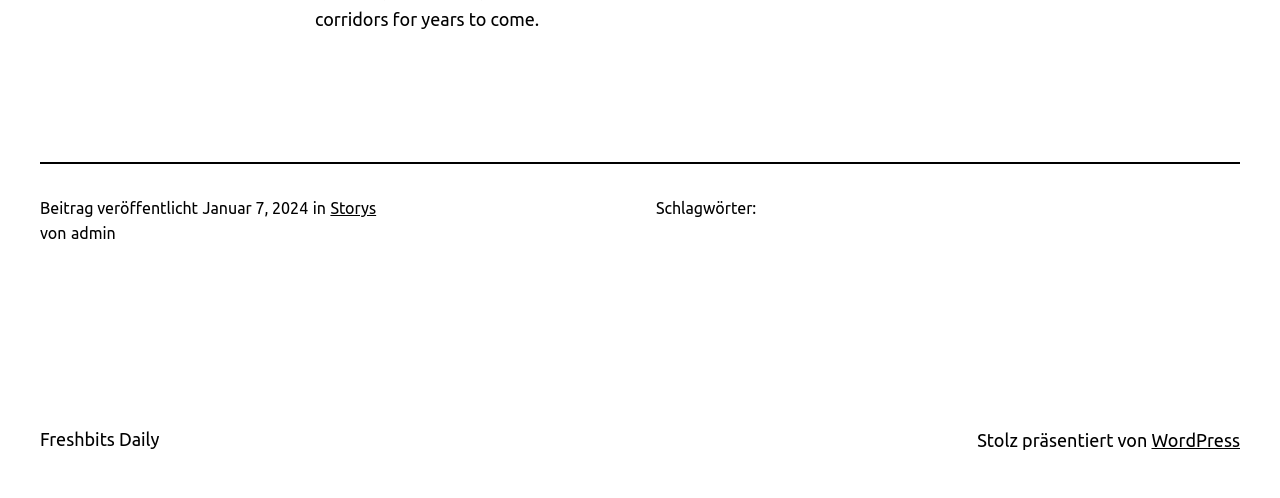What is the date of the published Beitrag?
Refer to the image and provide a detailed answer to the question.

I found the date by looking at the StaticText element with the text 'Januar 7, 2024' which is a child of the time element.